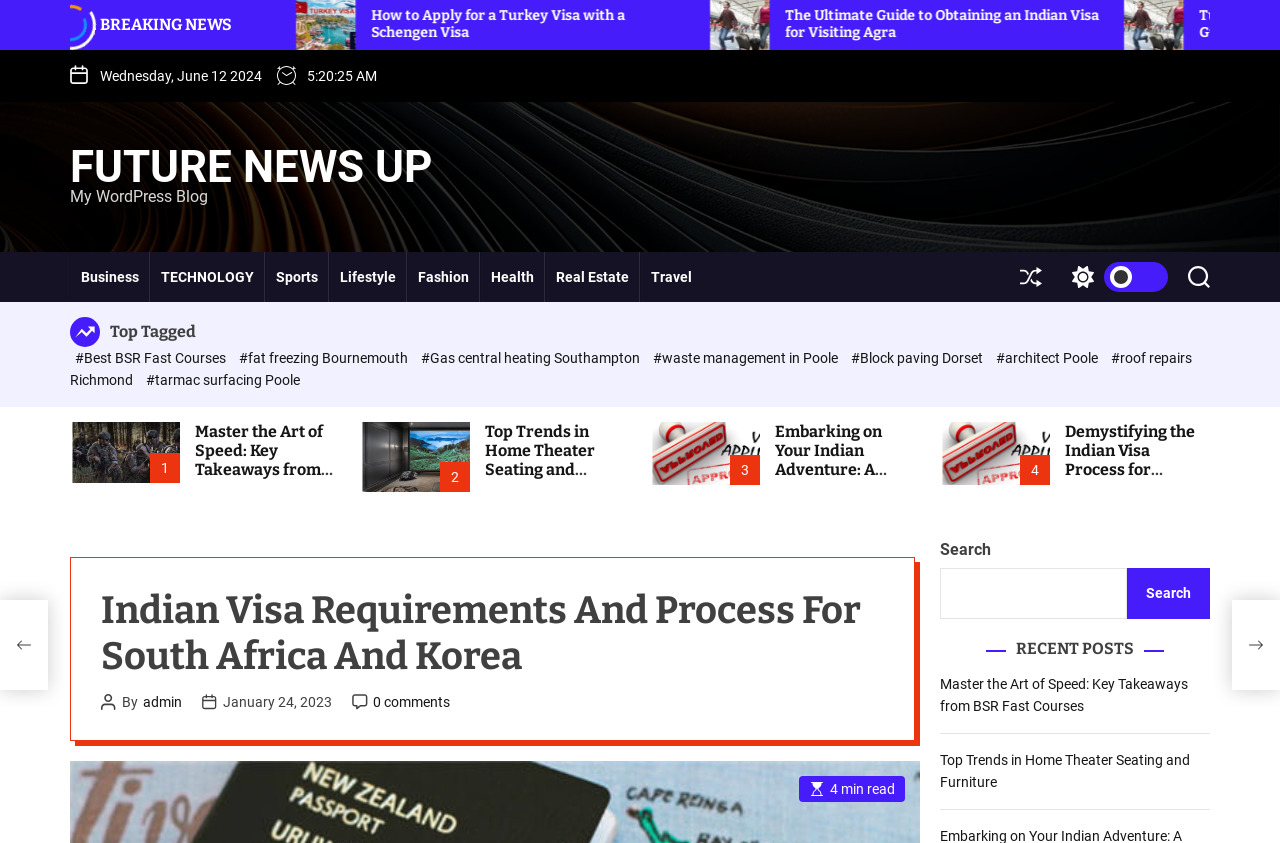Summarize the contents and layout of the webpage in detail.

This webpage appears to be a news or blog website, with a focus on various topics including travel, technology, and lifestyle. At the top of the page, there is a heading that reads "BREAKING NEWS" and a navigation menu with links to different categories such as Business, Technology, Sports, and more.

Below the navigation menu, there are three columns of articles, each with a heading, a link, and an image. The articles seem to be related to travel, with topics such as obtaining an Indian visa, visiting Agra, and traveling to Turkey. Each article has a brief summary and a "read more" link.

To the right of the articles, there is a section with links to popular tags, including "Best BSR Fast Courses", "fat freezing Bournemouth", and "roof repairs Richmond". Below this section, there is a search bar and a button to switch the color mode of the website.

At the bottom of the page, there is a section with recent posts, including articles about home theater seating, Indian visa guides, and more. Each post has a heading, a link, and an image, and some have a brief summary.

Overall, the webpage appears to be a news or blog website with a focus on travel and lifestyle, with a variety of articles and links to related topics.